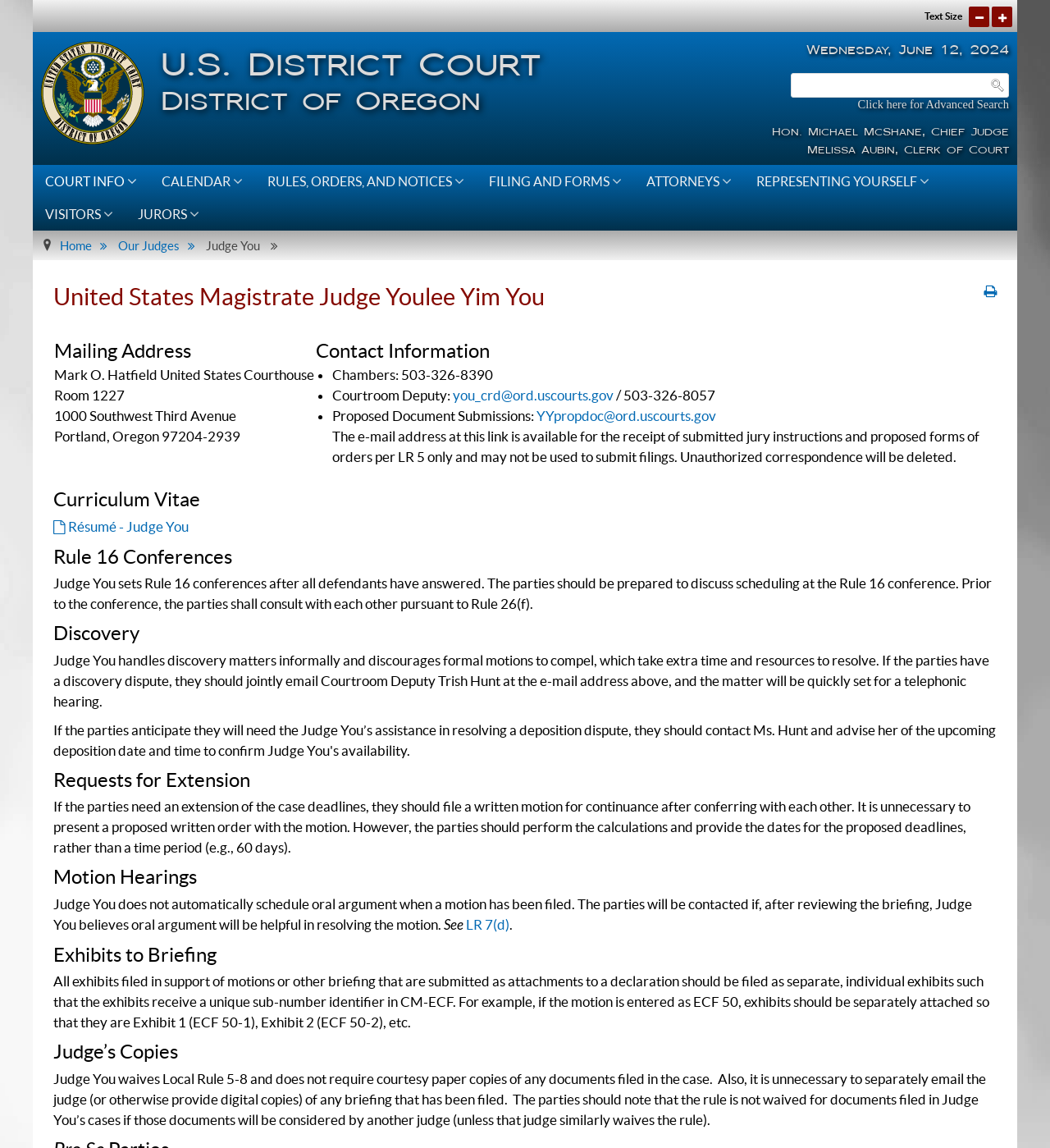Please identify the bounding box coordinates of the element's region that should be clicked to execute the following instruction: "search for something". The bounding box coordinates must be four float numbers between 0 and 1, i.e., [left, top, right, bottom].

[0.753, 0.064, 0.961, 0.085]